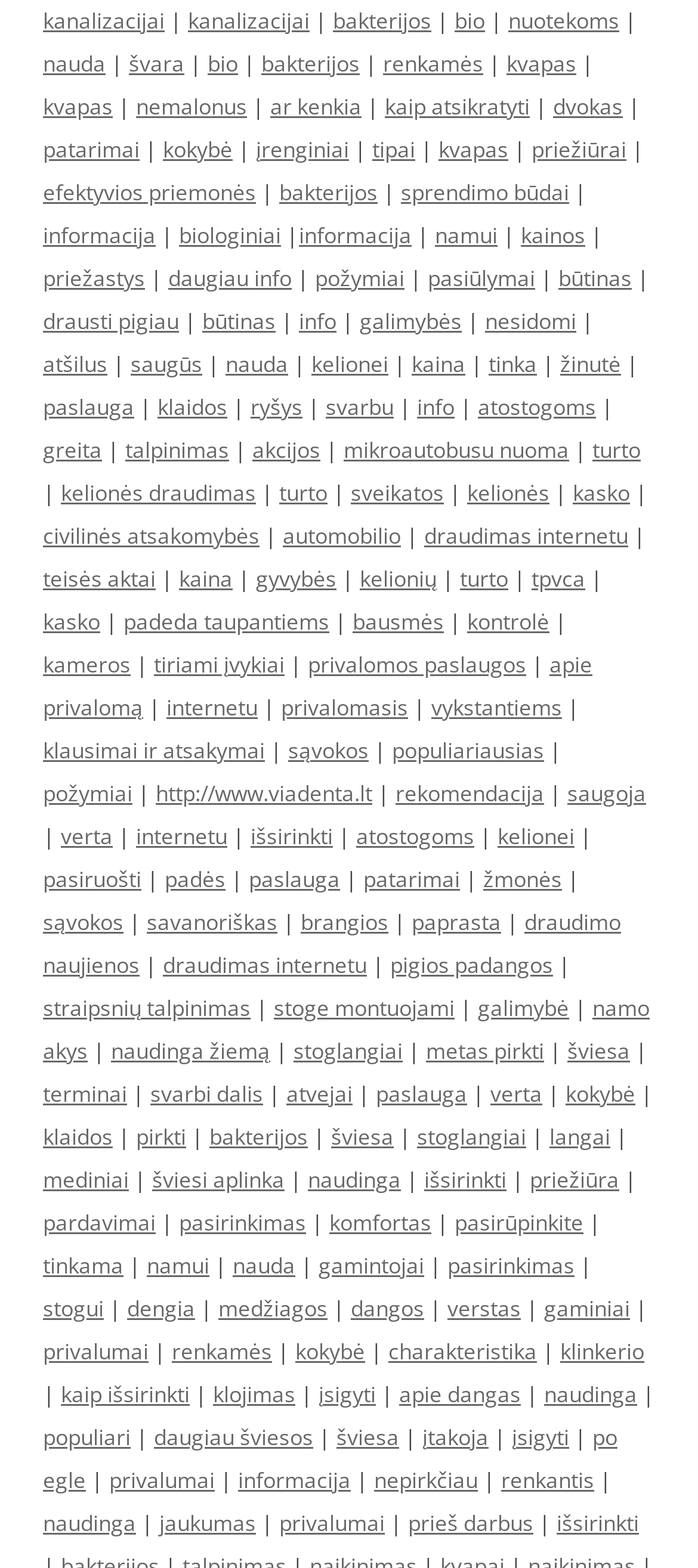Using the information shown in the image, answer the question with as much detail as possible: What is the purpose of the '|' character on this webpage?

The '|' character is used as a separator between links or text elements on this webpage, likely to visually distinguish between different pieces of information.